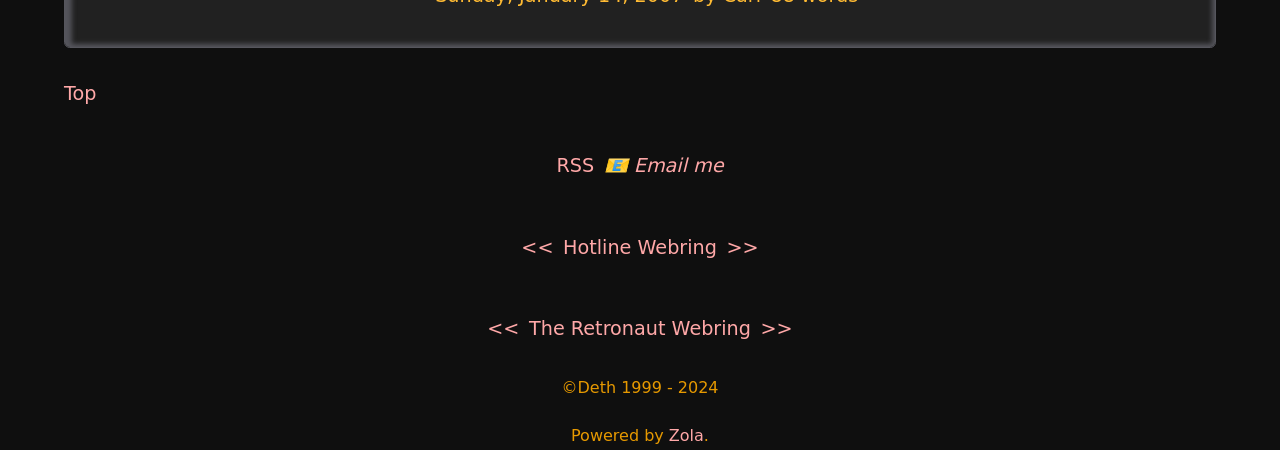Using the format (top-left x, top-left y, bottom-right x, bottom-right y), provide the bounding box coordinates for the described UI element. All values should be floating point numbers between 0 and 1: <<

[0.381, 0.705, 0.406, 0.756]